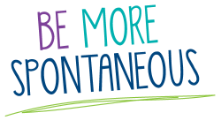Provide your answer in a single word or phrase: 
What color is the word 'Spontaneous'?

Navy blue